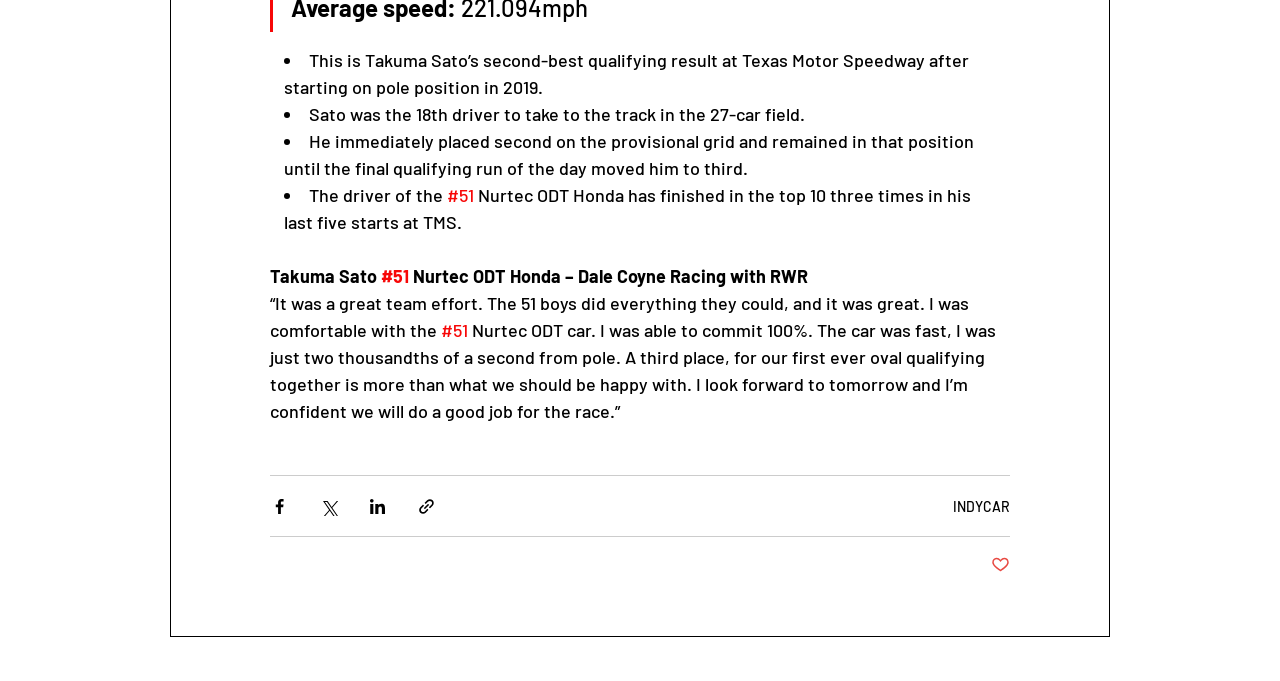Determine the bounding box coordinates for the area you should click to complete the following instruction: "Like the post".

[0.774, 0.816, 0.789, 0.846]